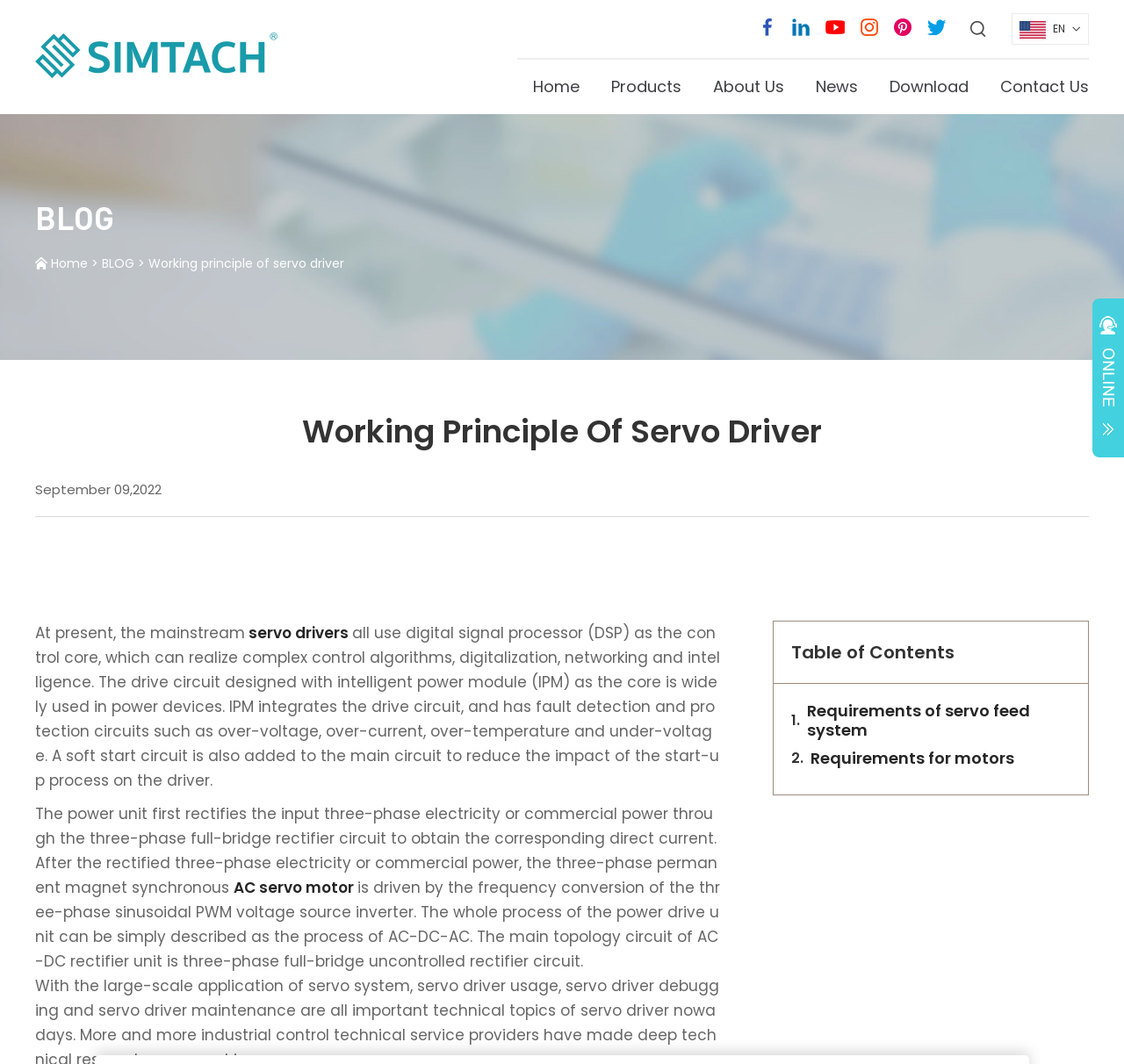What is the topology circuit of AC-DC rectifier unit?
Give a single word or phrase as your answer by examining the image.

Three-phase full-bridge uncontrolled rectifier circuit